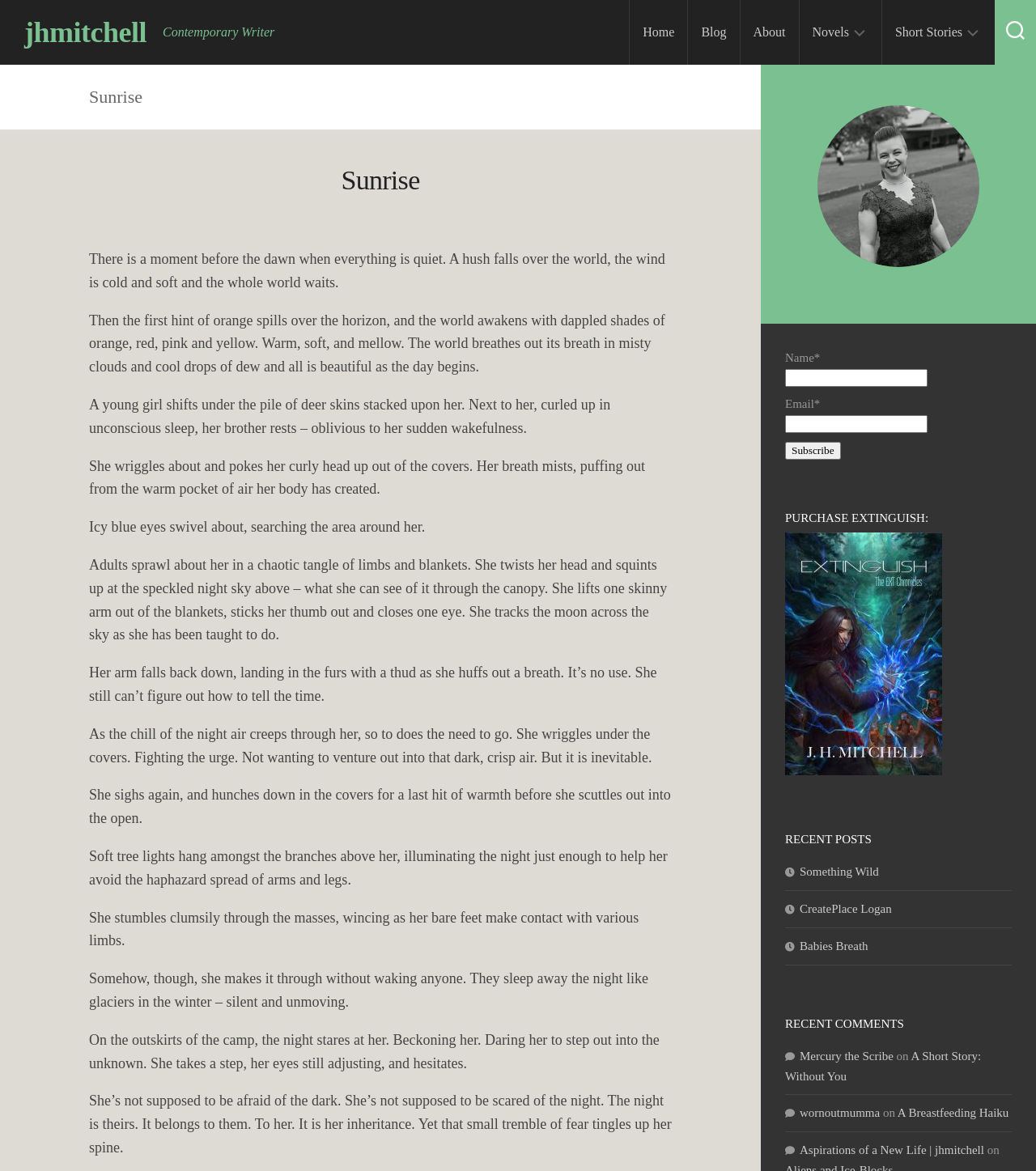Use the information in the screenshot to answer the question comprehensively: What is the purpose of the textbox with label 'Name*'

The textbox with label 'Name*' is required and is likely used to input the user's name, possibly for subscription or contact purposes, as it is located near the 'Subscribe' button and 'Email*' textbox.